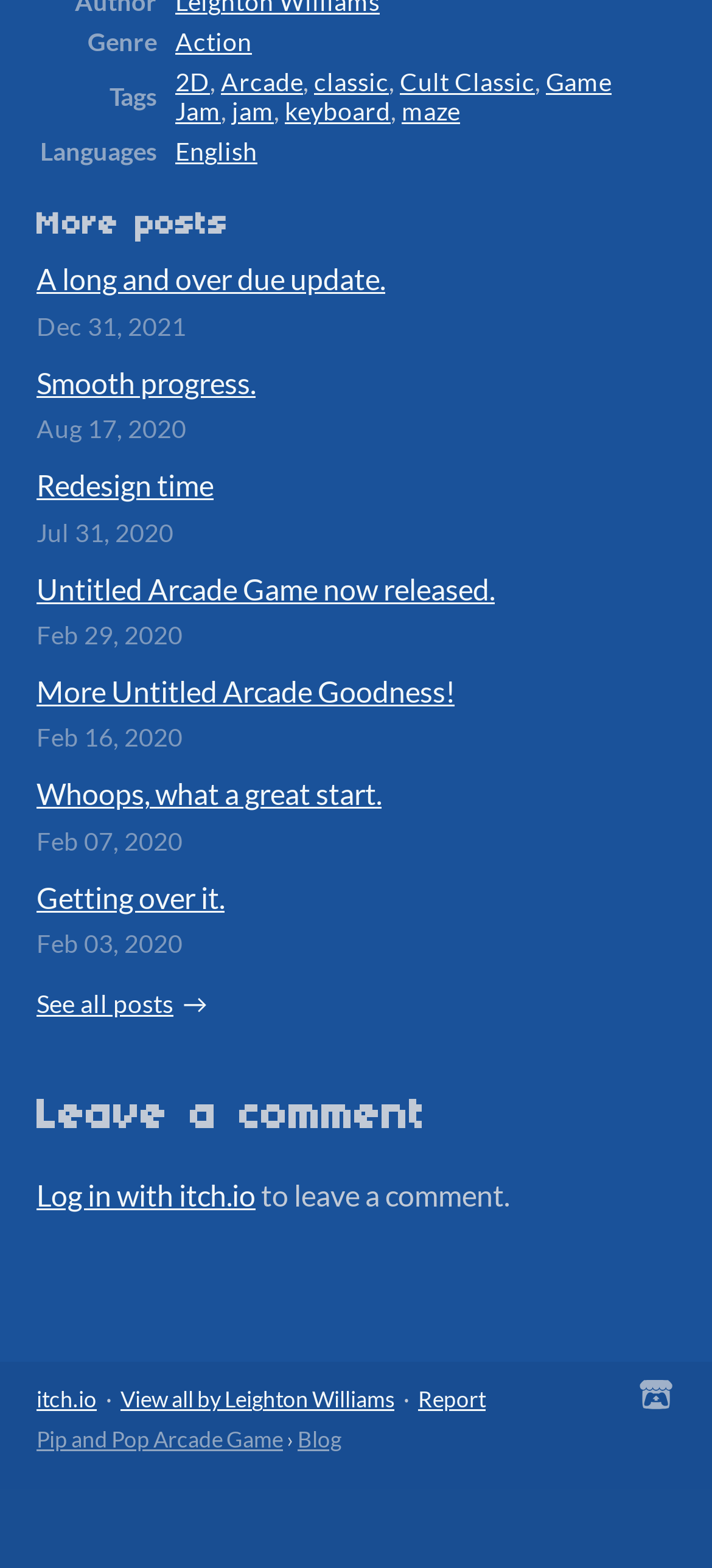Give a one-word or short phrase answer to the question: 
What is the name of the author?

Leighton Williams